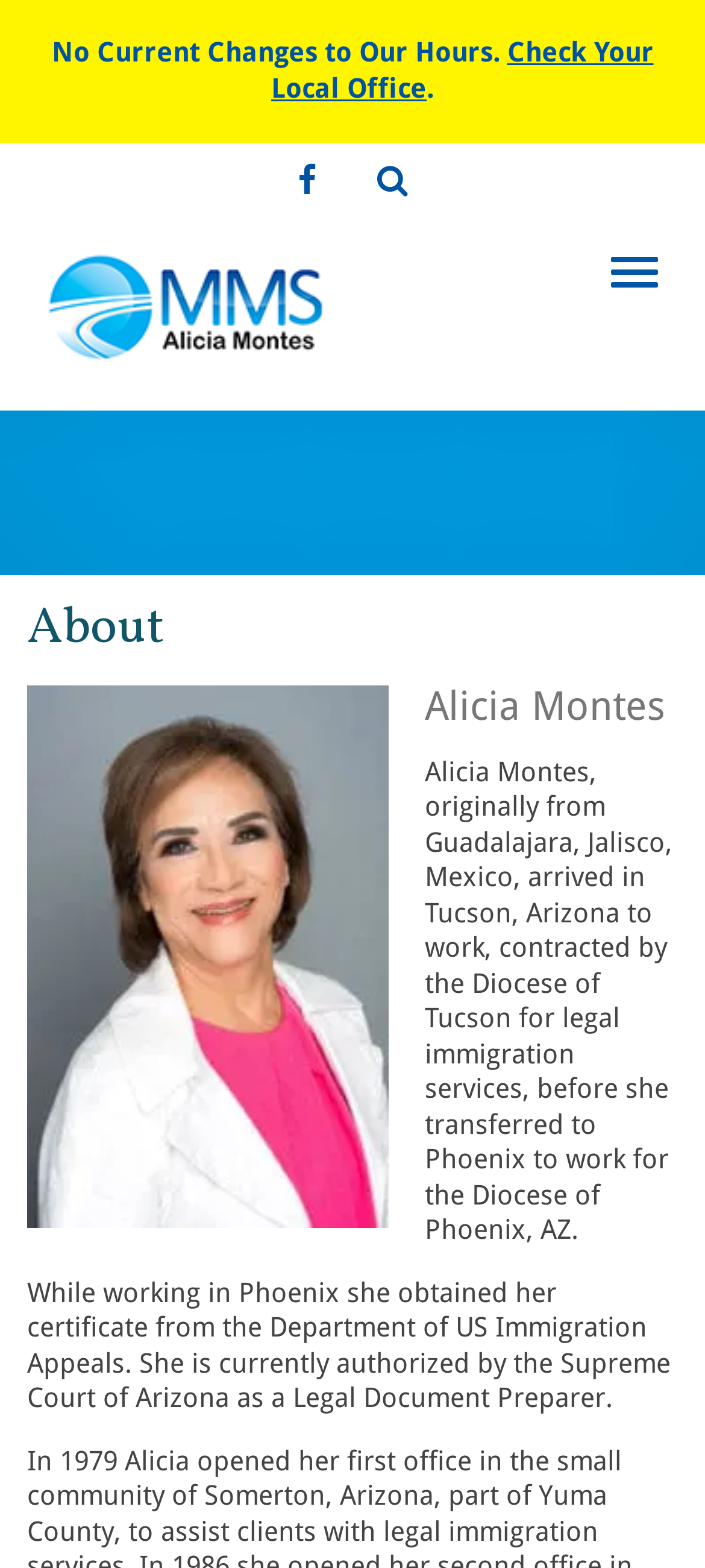Please give a succinct answer to the question in one word or phrase:
What is the current status of the office hours?

No changes